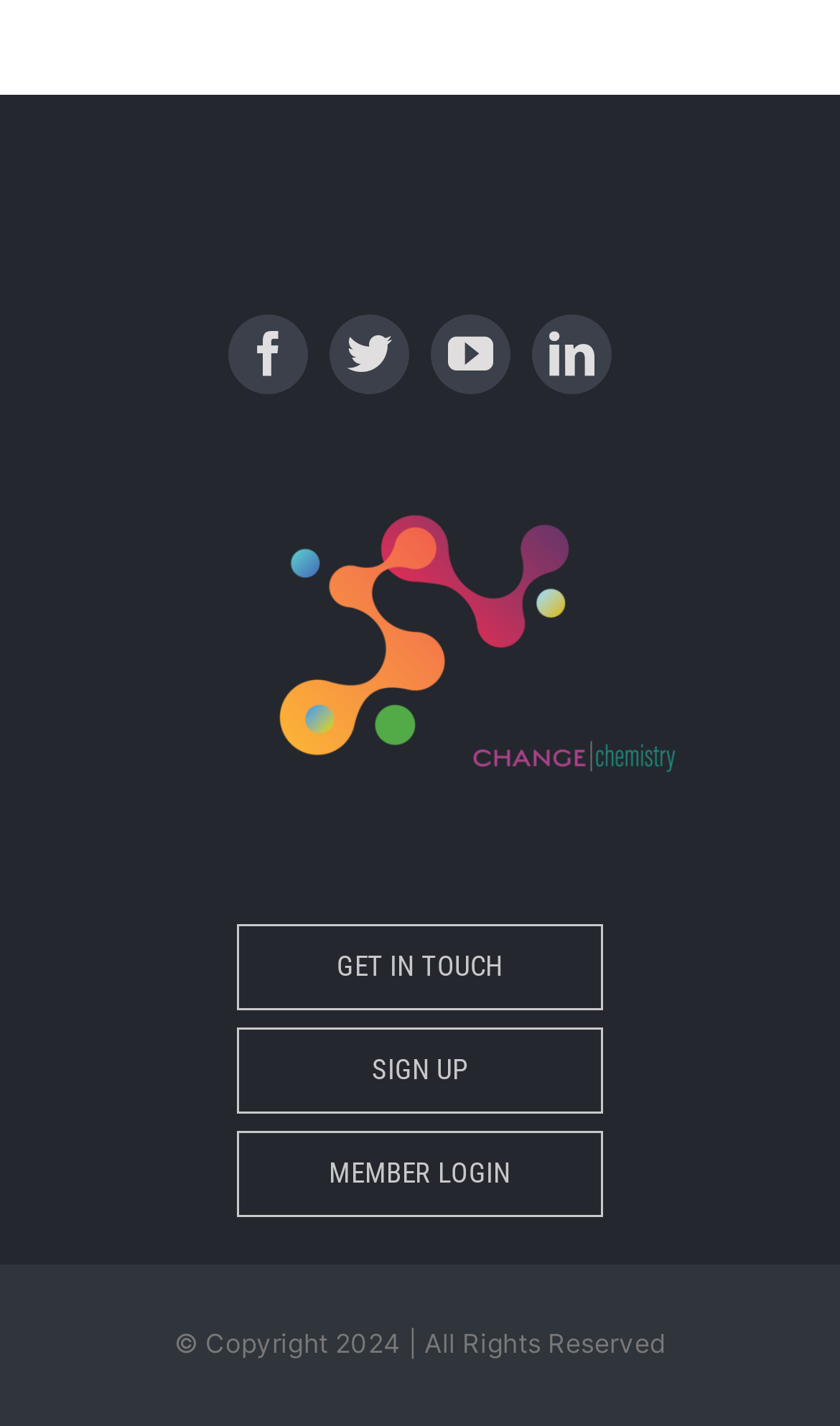Pinpoint the bounding box coordinates of the area that should be clicked to complete the following instruction: "Go to startpage". The coordinates must be given as four float numbers between 0 and 1, i.e., [left, top, right, bottom].

None